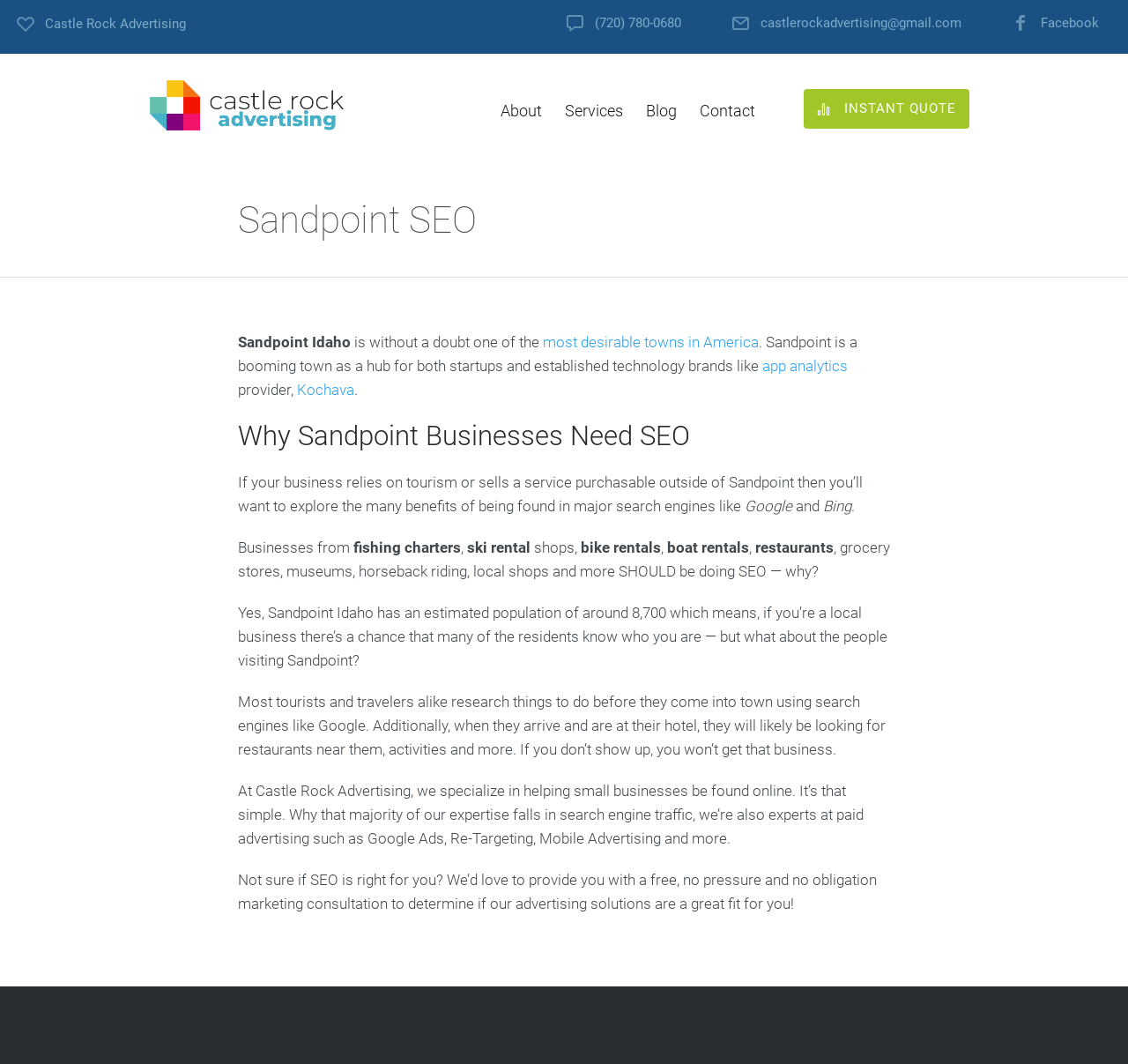Locate the bounding box coordinates of the element that should be clicked to fulfill the instruction: "Contact us through WhatsApp".

None